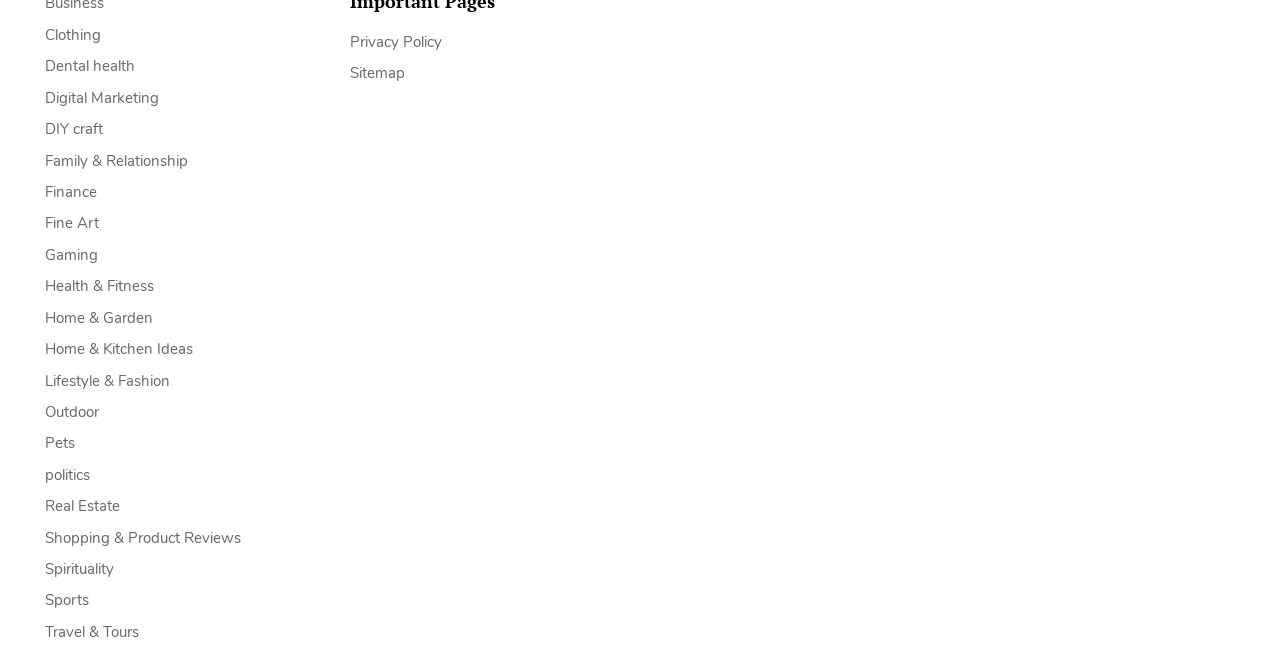Predict the bounding box for the UI component with the following description: "Digital Marketing".

[0.035, 0.131, 0.124, 0.161]